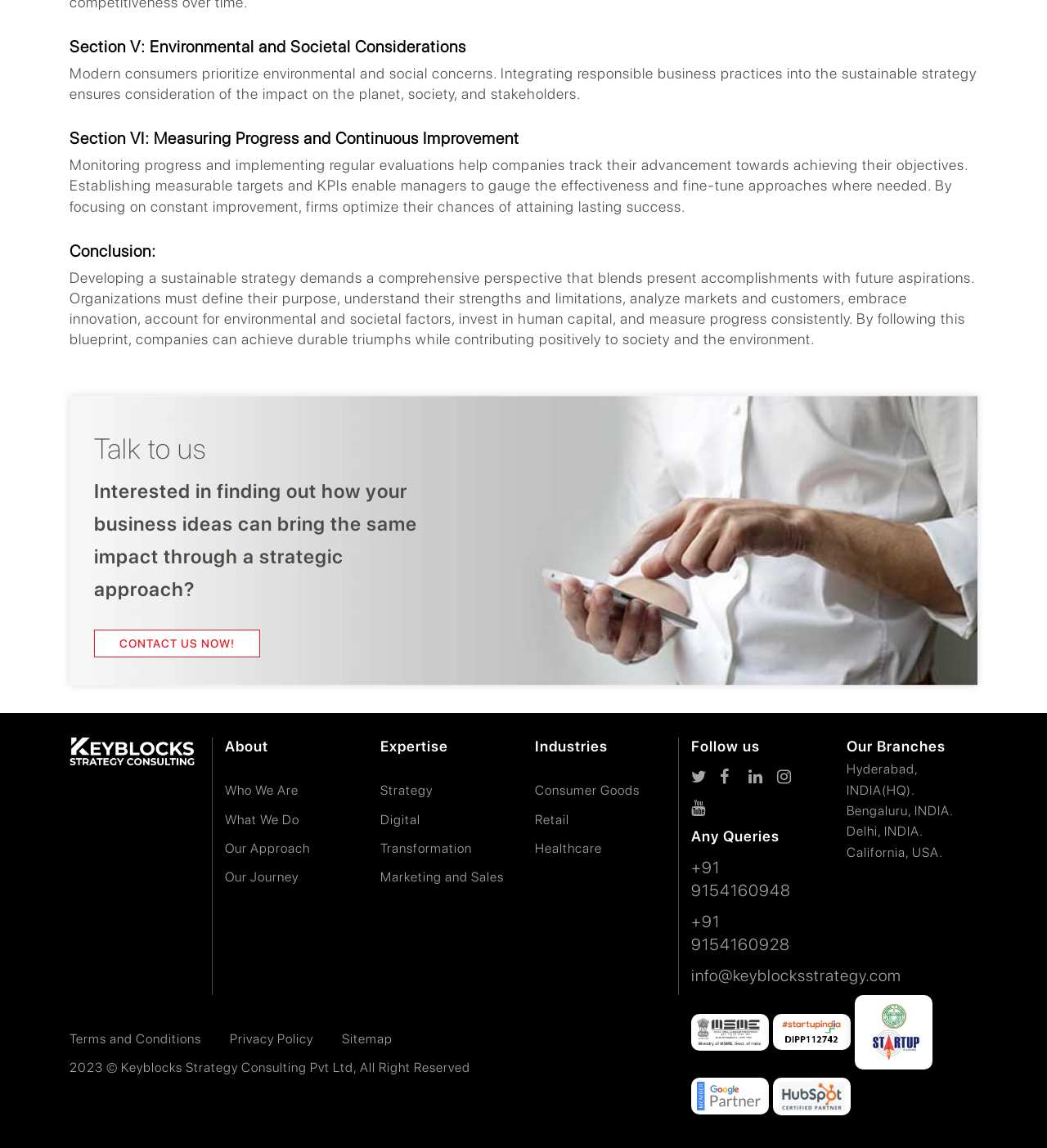Please specify the bounding box coordinates of the clickable region necessary for completing the following instruction: "Contact us now". The coordinates must consist of four float numbers between 0 and 1, i.e., [left, top, right, bottom].

[0.09, 0.548, 0.248, 0.572]